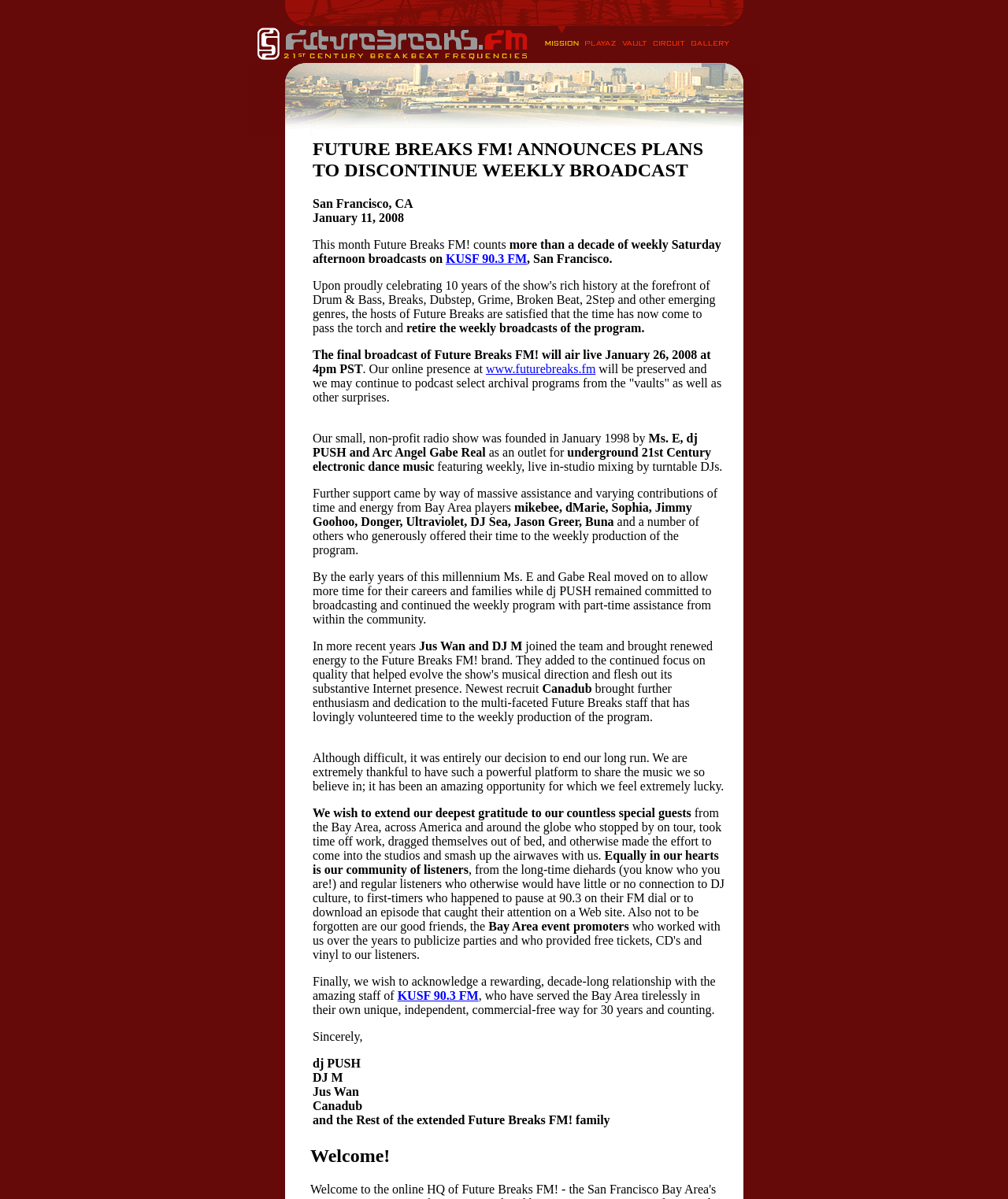Give the bounding box coordinates for the element described as: "name="circuit1"".

[0.645, 0.043, 0.682, 0.054]